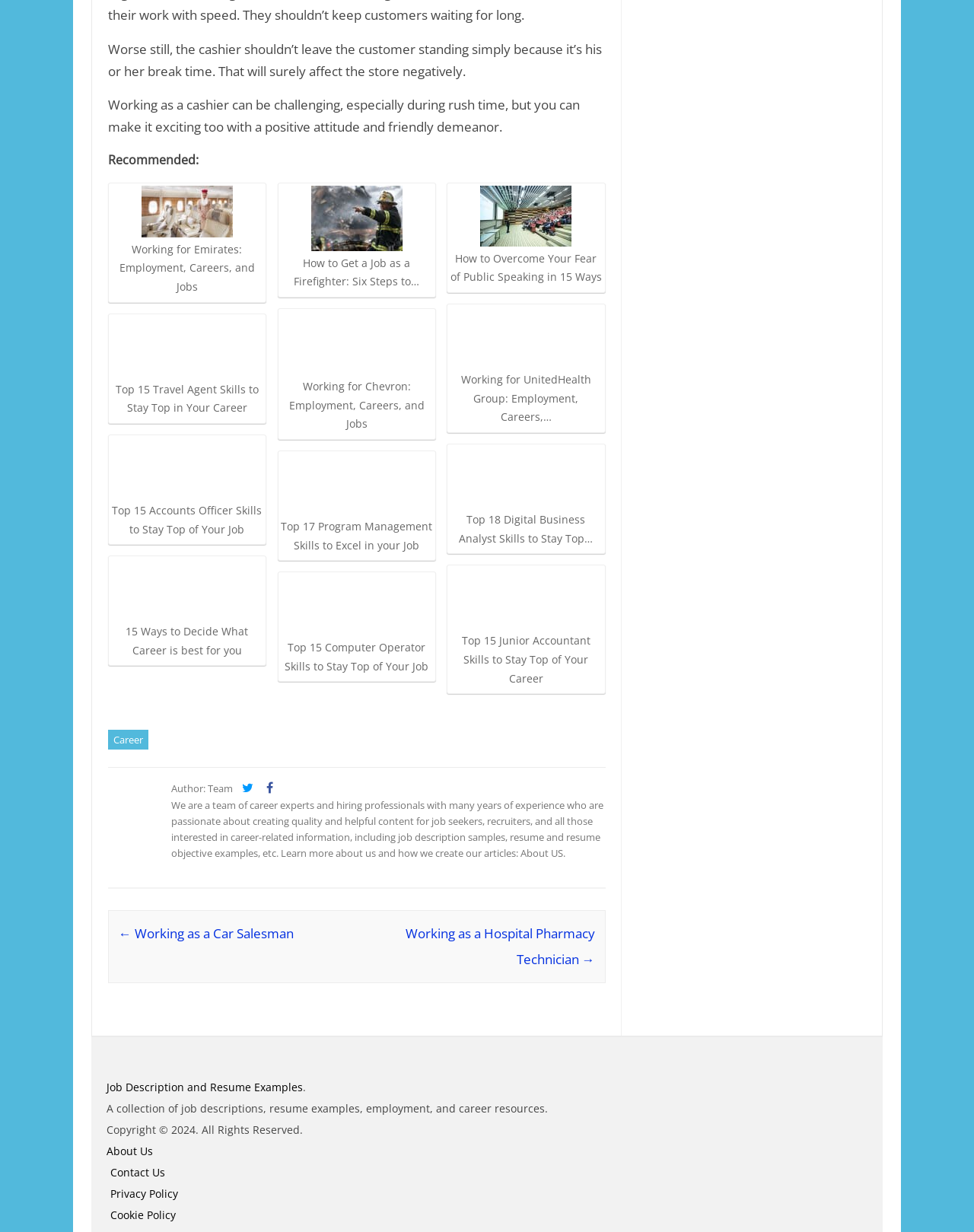How many links are in the footer?
Refer to the image and provide a thorough answer to the question.

I counted the links in the footer section, which includes 'Career', 'About US.', 'Contact Us', 'Privacy Policy', 'Cookie Policy', and two social media links, totaling 7 links.